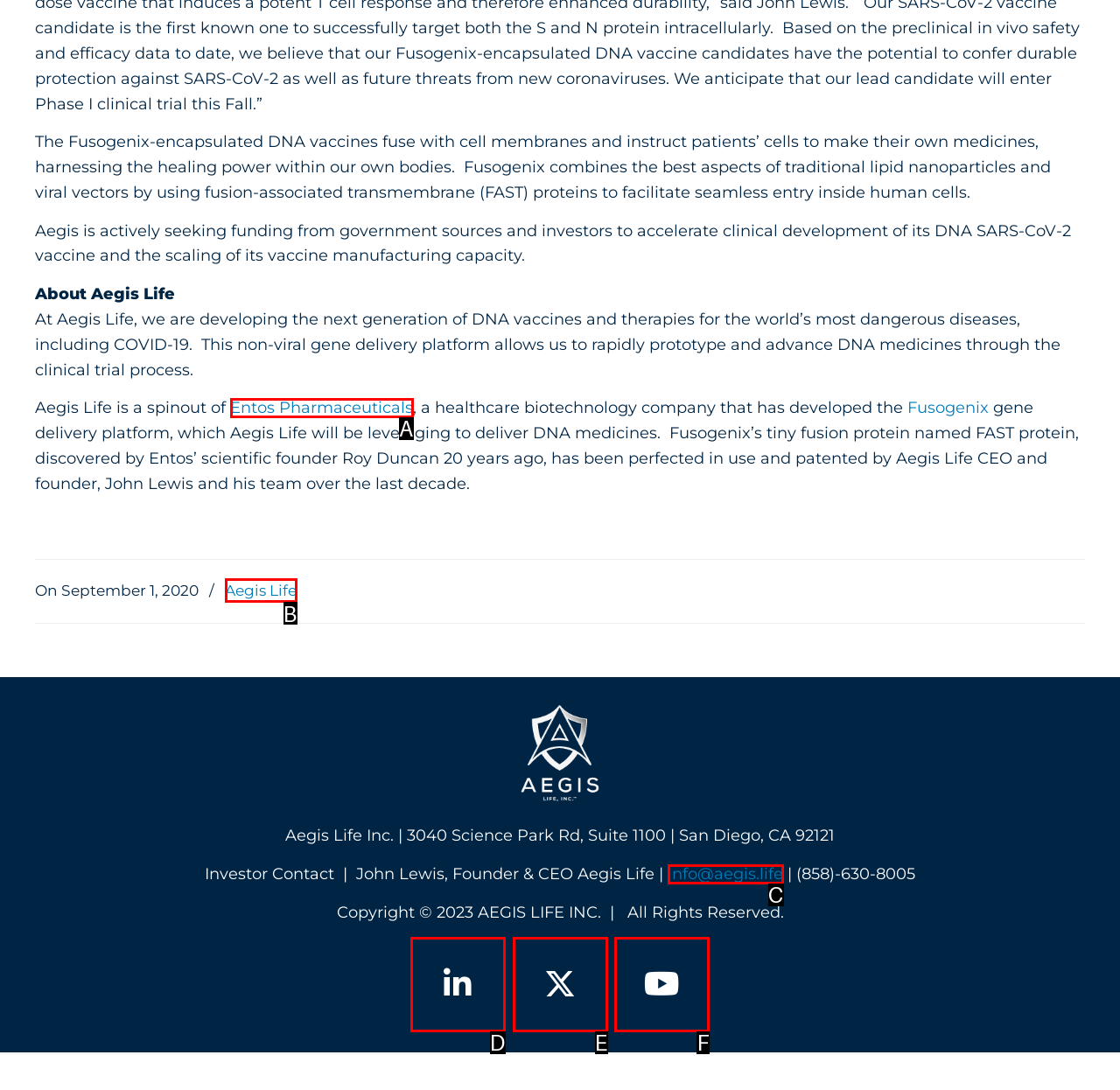Pick the HTML element that corresponds to the description: Aegis Life
Answer with the letter of the correct option from the given choices directly.

B